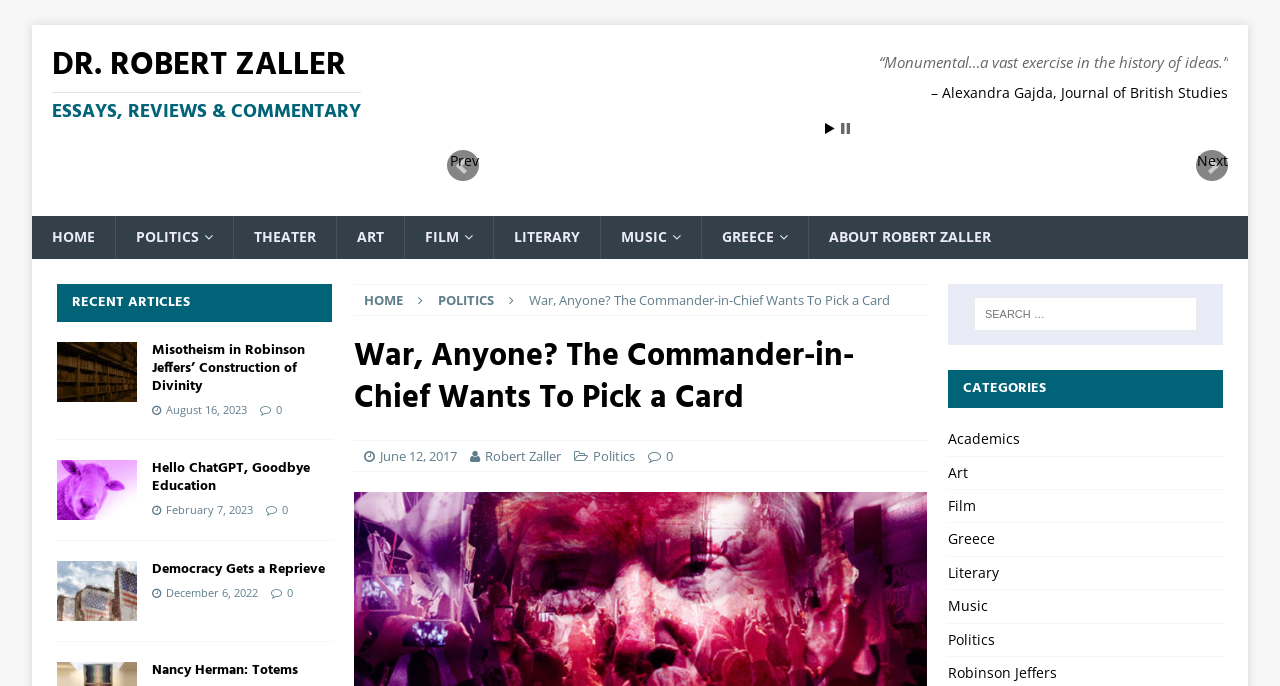What is the date of the article 'Hello ChatGPT, Goodbye Education'?
Make sure to answer the question with a detailed and comprehensive explanation.

I found the date of the article by looking at the list of recent articles, where it says 'Hello ChatGPT, Goodbye Education' followed by the date 'February 7, 2023'.